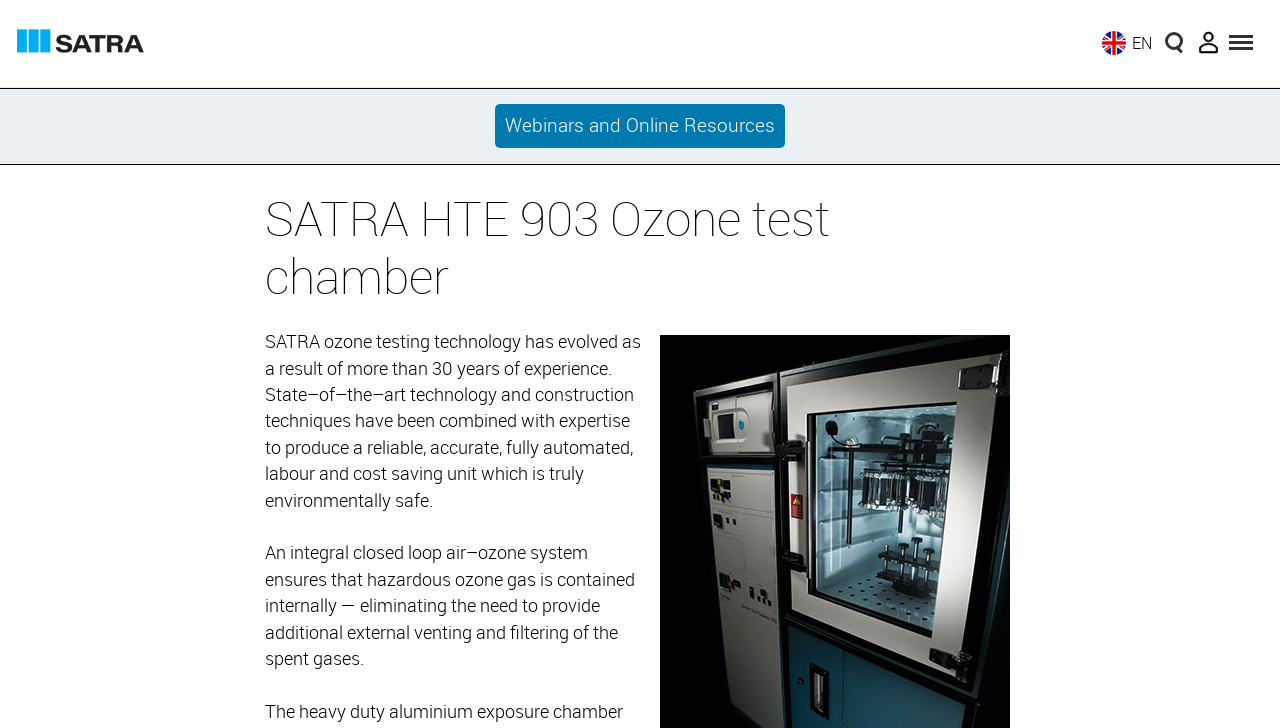Explain the webpage's layout and main content in detail.

The webpage is about the SATRA HTE 903 Ozone test chamber. At the top left corner, there is a logo image. On the top right side, there are several links, including "Navigation menu", "Your SATRA account" accompanied by a small image, "Search this site", and "GB flag icon EN" with a small flag image. 

Below these links, there is a prominent heading that reads "SATRA HTE 903 Ozone test chamber". Underneath the heading, there are two paragraphs of text. The first paragraph explains that SATRA ozone testing technology has evolved over 30 years, resulting in a reliable, accurate, and environmentally safe unit. The second paragraph describes the closed-loop air-ozone system, which eliminates the need for external venting and filtering of spent gases.